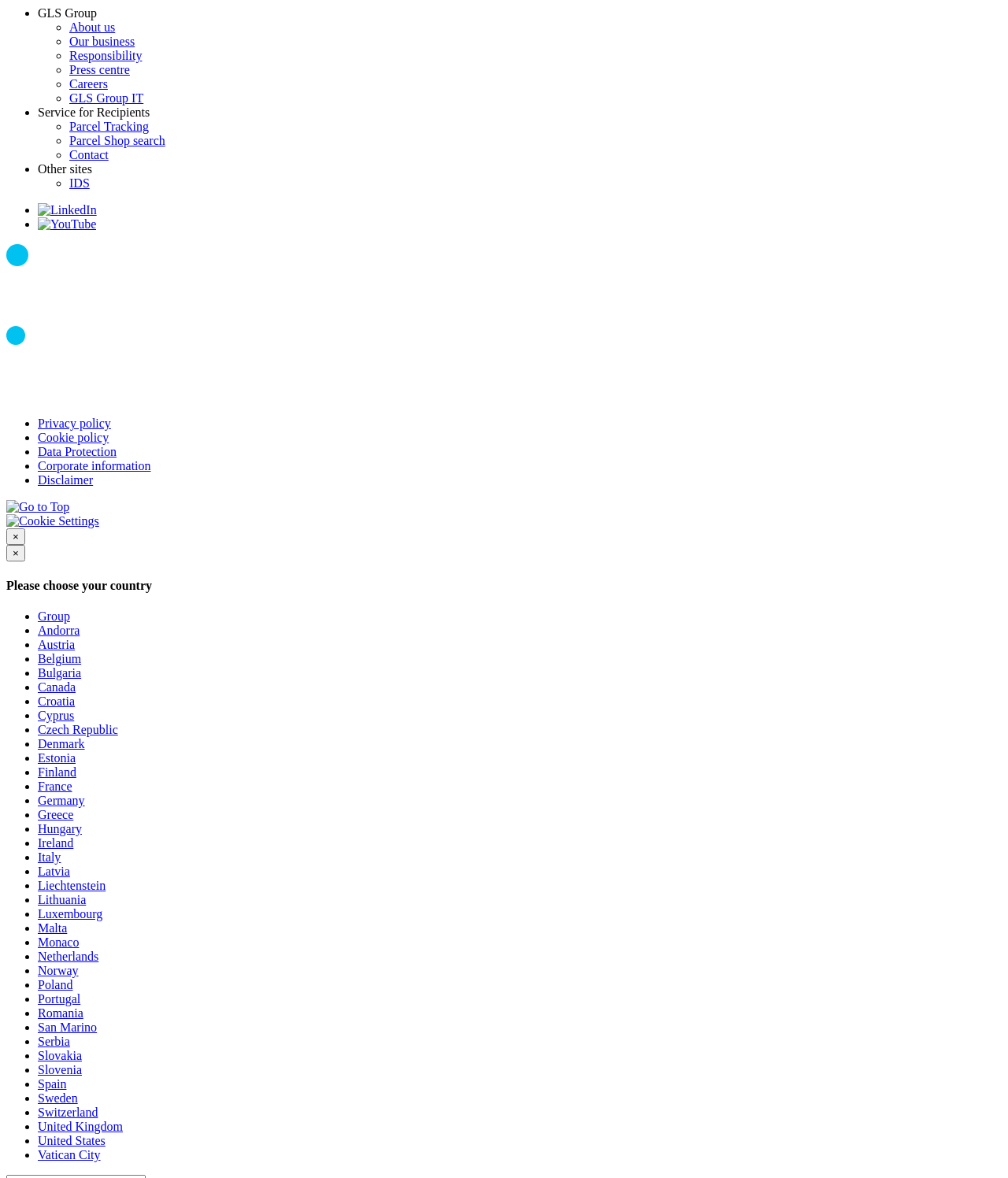How many links are there in the 'About us' section?
Using the image as a reference, answer with just one word or a short phrase.

6